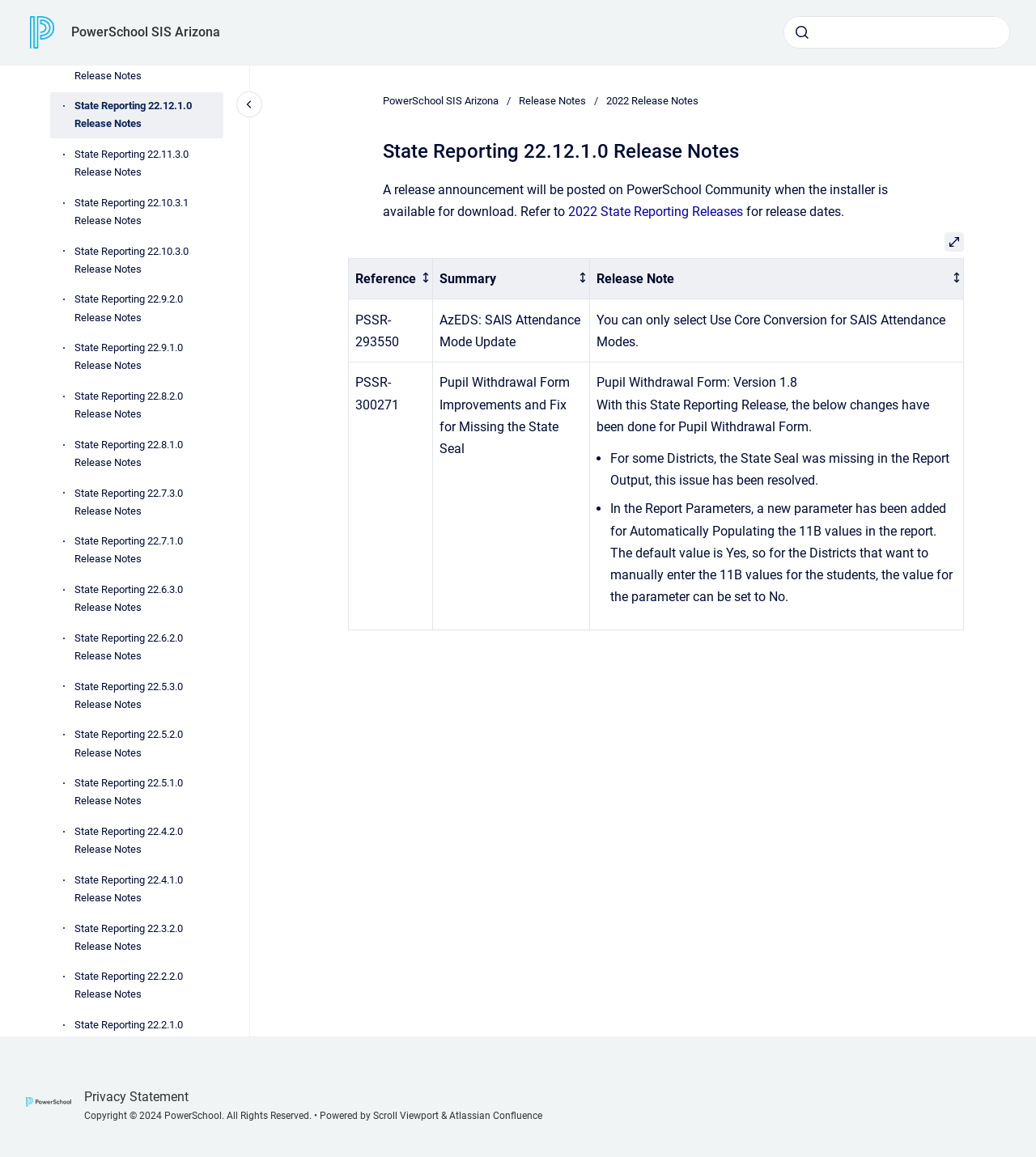For the following element description, predict the bounding box coordinates in the format (top-left x, top-left y, bottom-right x, bottom-right y). All values should be floating point numbers between 0 and 1. Description: 2022 State Reporting Releases

[0.548, 0.176, 0.717, 0.189]